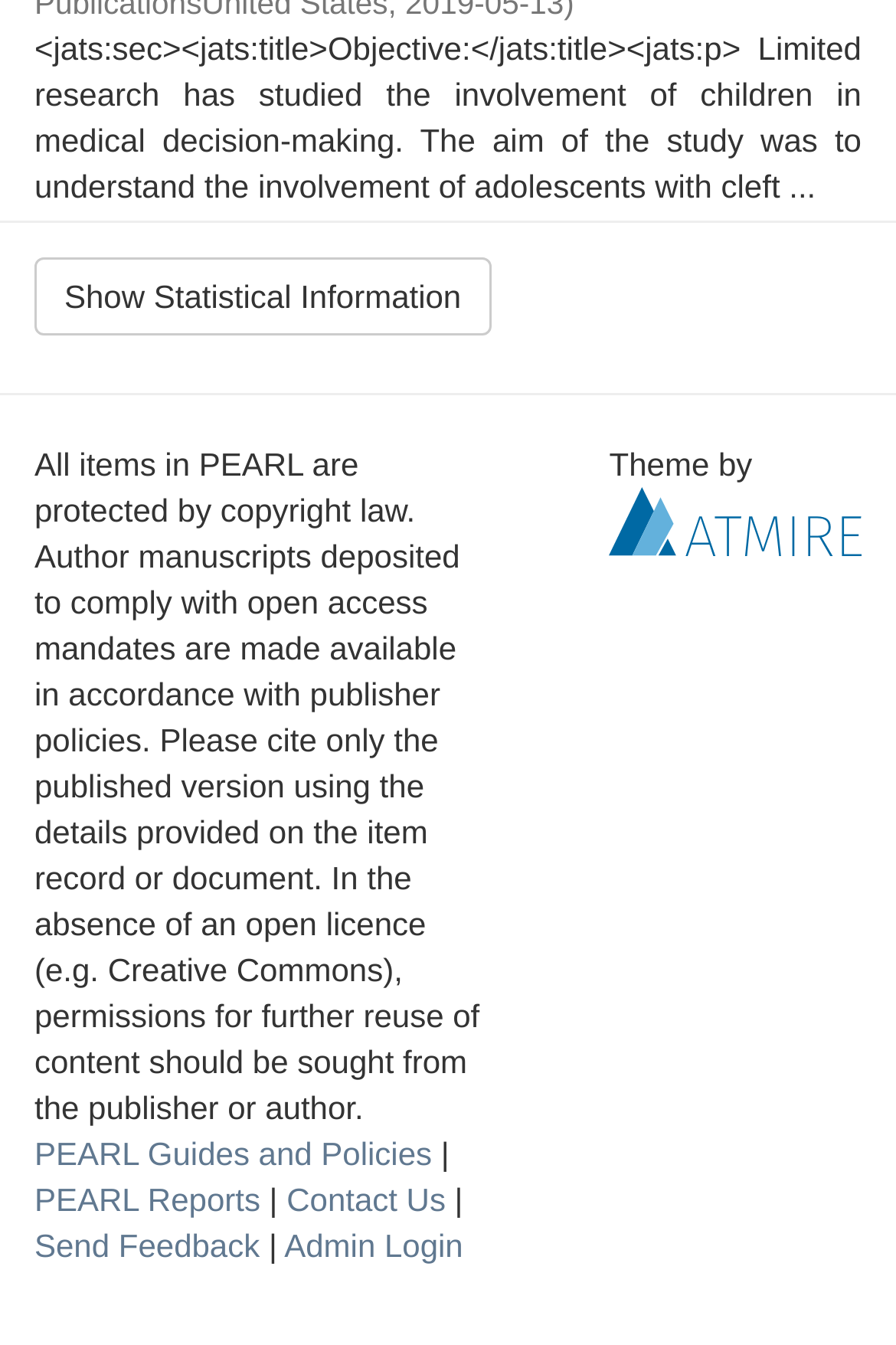How many links are available in the footer section?
Provide a well-explained and detailed answer to the question.

The footer section of the webpage contains several links, including 'PEARL Guides and Policies', 'PEARL Reports', 'Contact Us', 'Send Feedback', and 'Admin Login'. These links are located at the bottom of the webpage, suggesting that they are related to general information or administrative tasks.